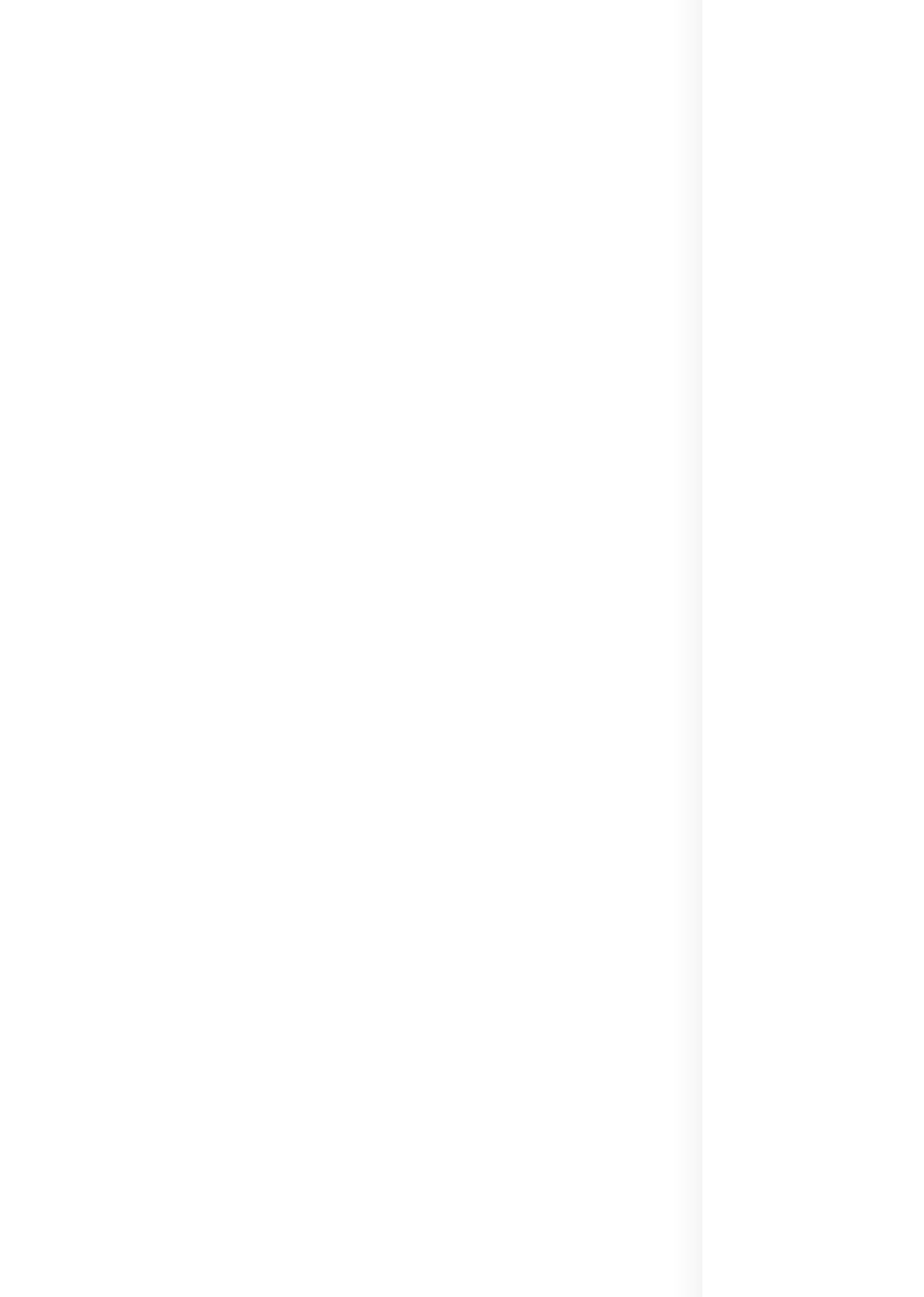Is there a search function on this webpage?
Please use the image to provide a one-word or short phrase answer.

No